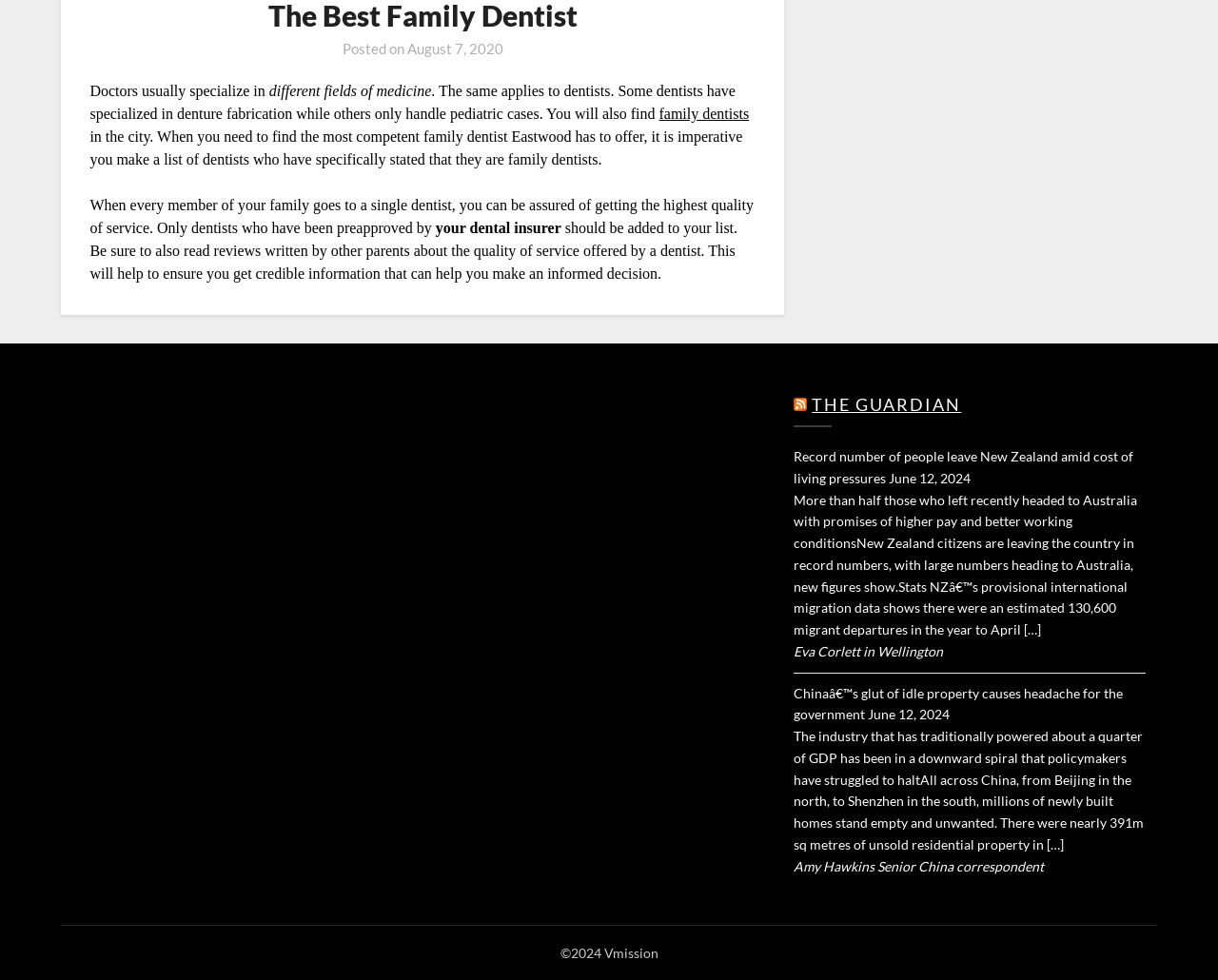Determine the bounding box coordinates for the HTML element described here: "August 7, 2020August 12, 2020".

[0.334, 0.041, 0.413, 0.058]